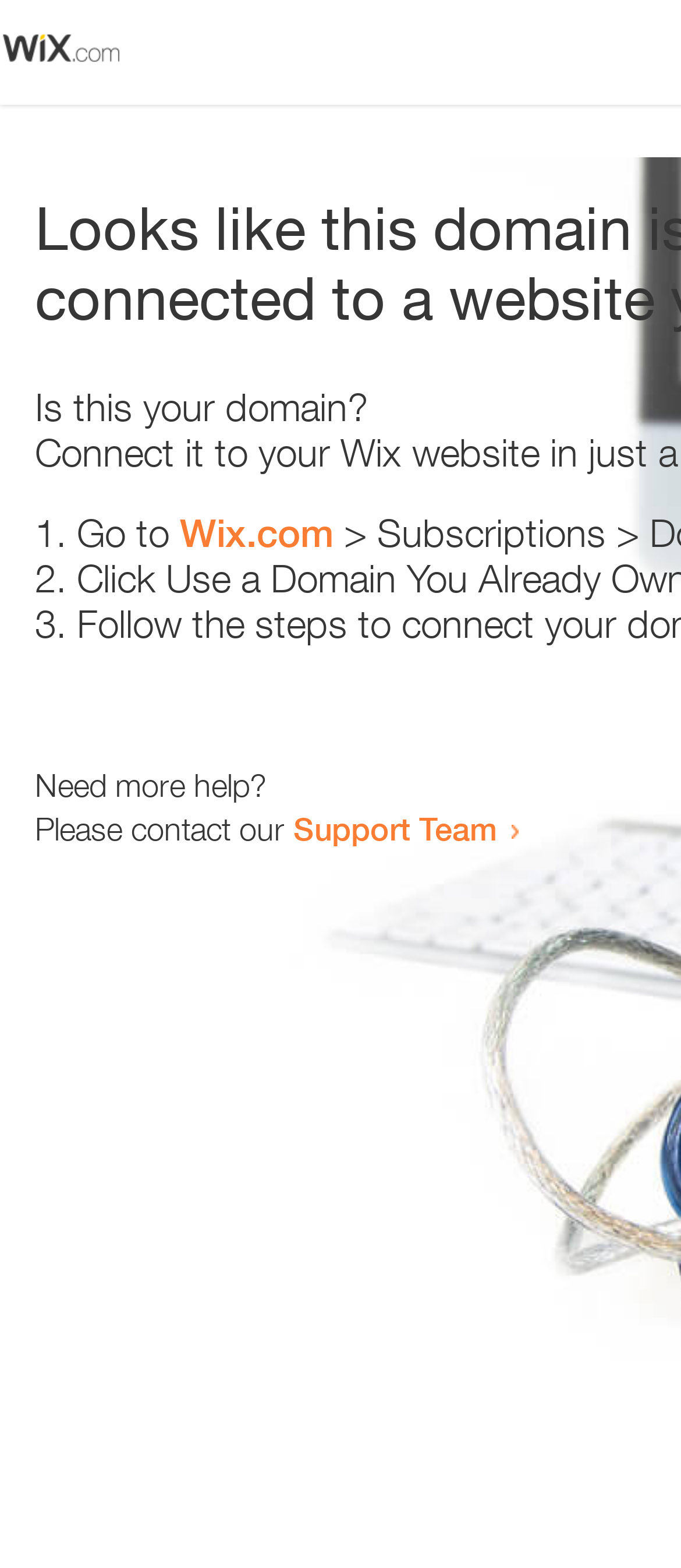What is the support team contact method?
Kindly offer a detailed explanation using the data available in the image.

The webpage contains a link 'Support Team' which suggests that the support team can be contacted by clicking on this link. This is a common way to provide contact information on a webpage.